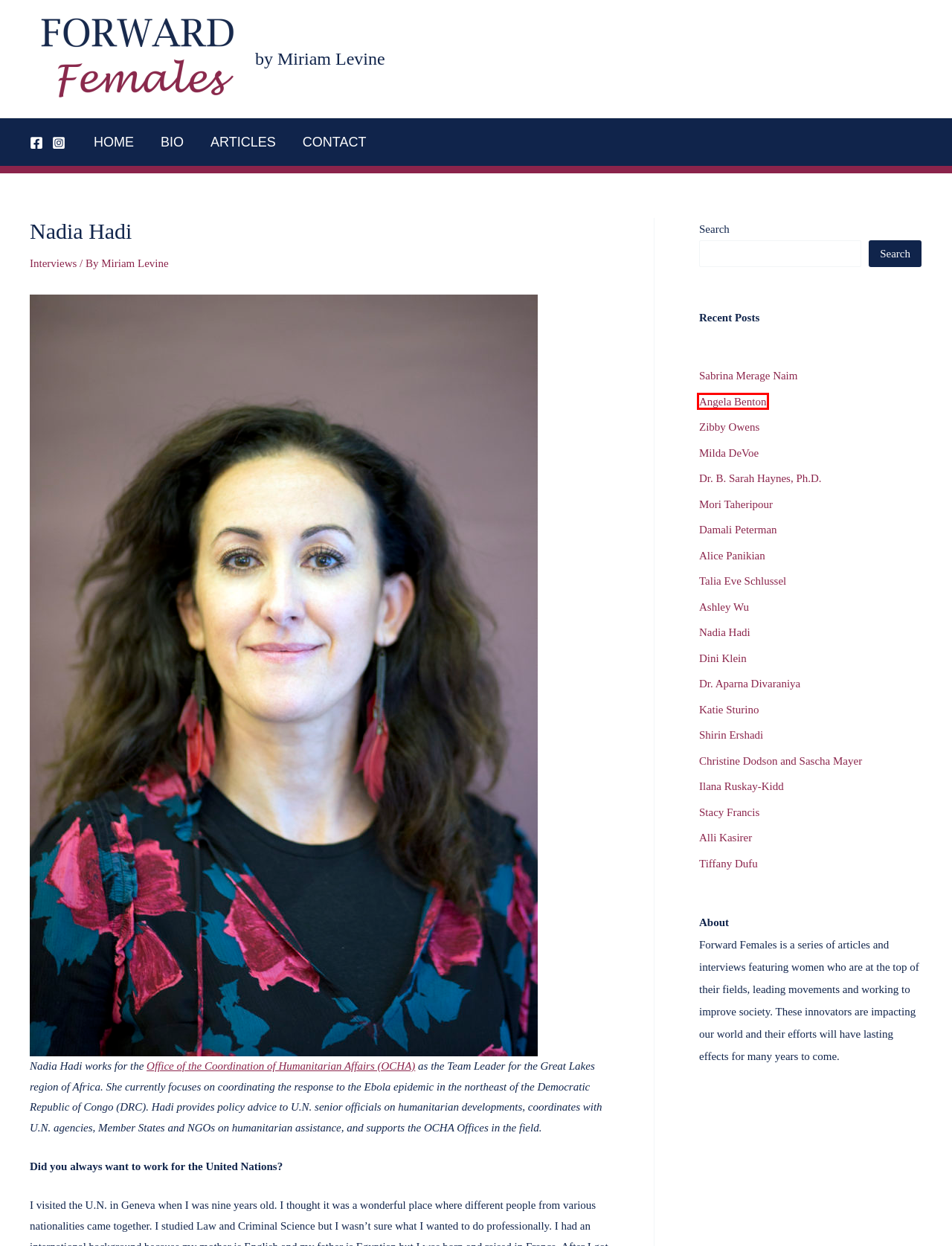Analyze the screenshot of a webpage that features a red rectangle bounding box. Pick the webpage description that best matches the new webpage you would see after clicking on the element within the red bounding box. Here are the candidates:
A. Milda DeVoe
B. Contact
C. Miriam Levine
D. Shirin Ershadi
E. Talia Eve Schlussel
F. Angela Benton
G. by Miriam Levine
H. Christine Dodson and Sascha Mayer

F